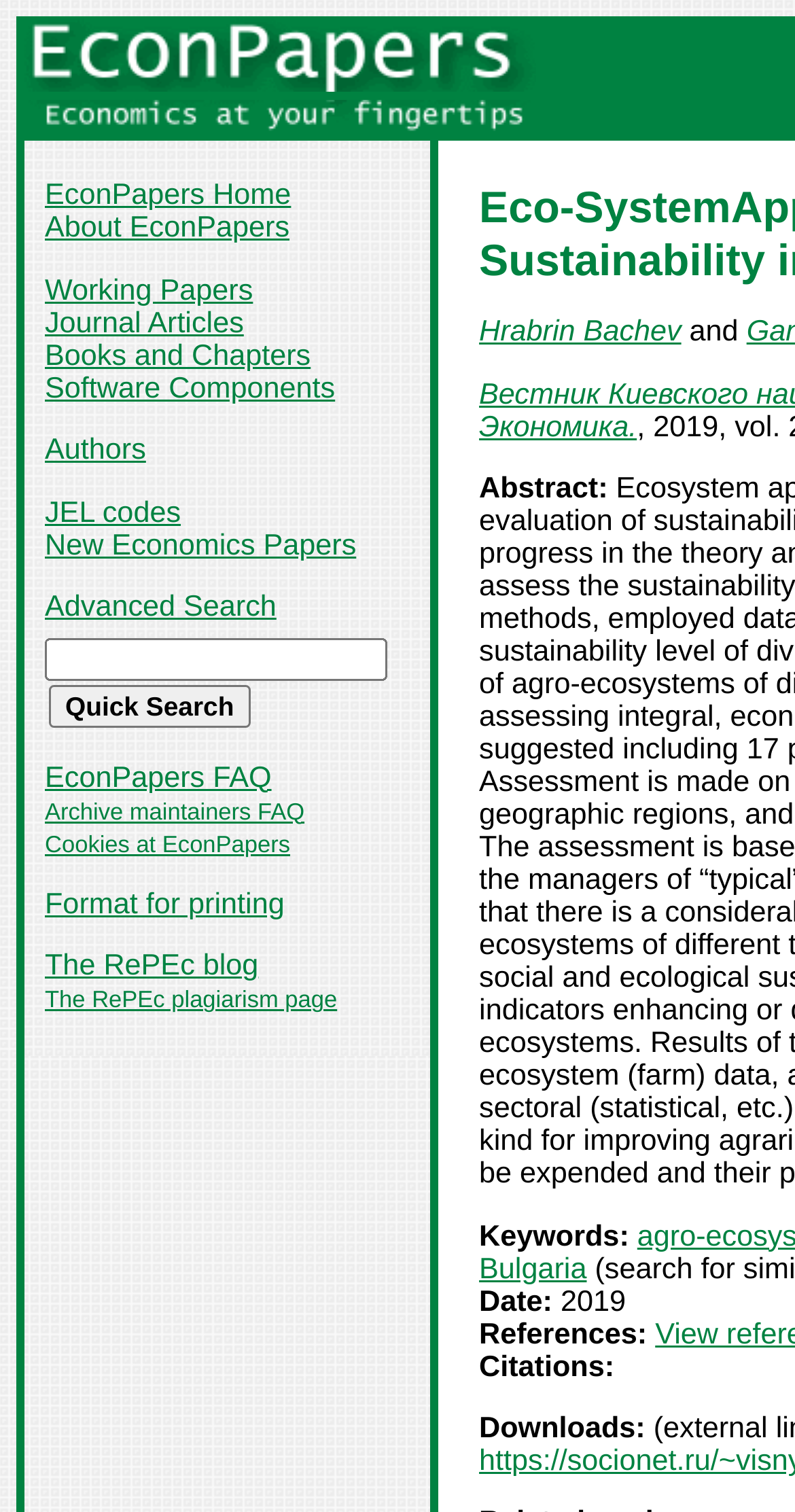Locate the coordinates of the bounding box for the clickable region that fulfills this instruction: "Get help with Admissions".

None